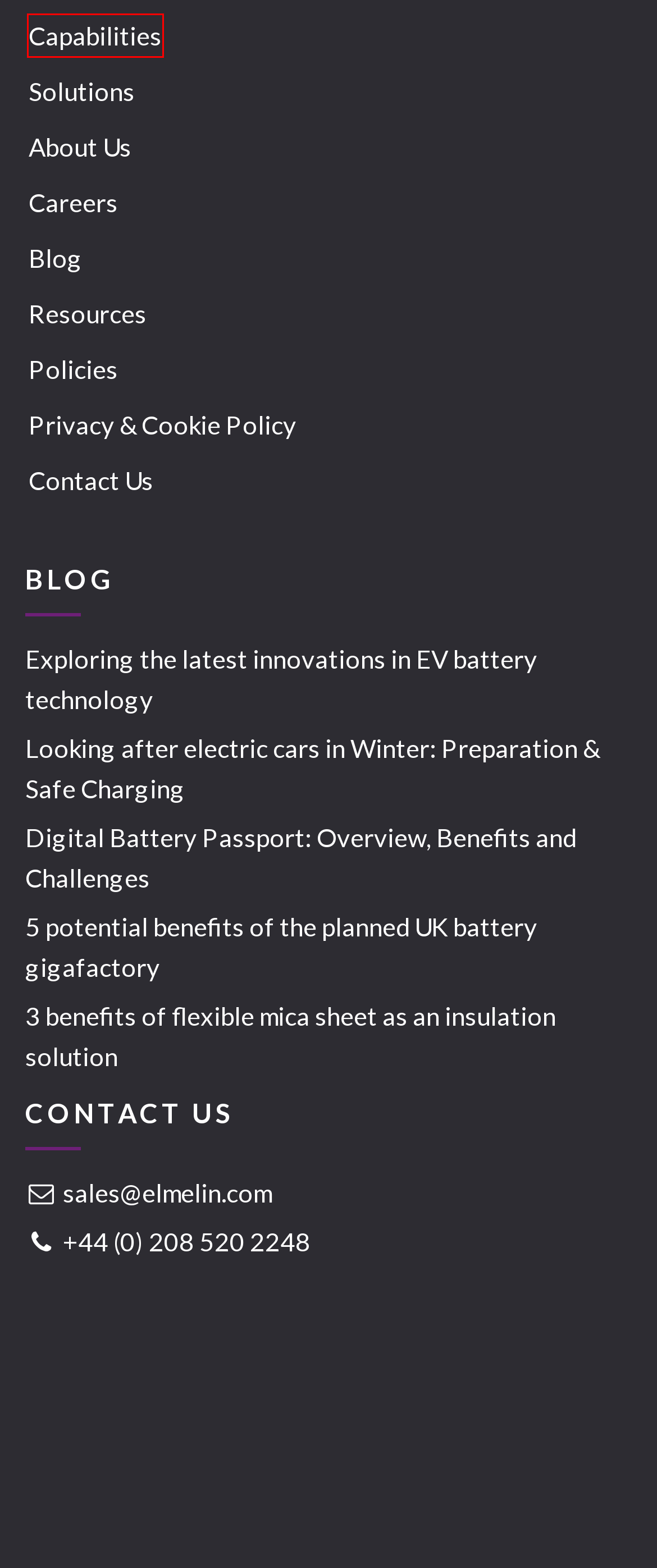You are given a screenshot of a webpage with a red rectangle bounding box around a UI element. Select the webpage description that best matches the new webpage after clicking the element in the bounding box. Here are the candidates:
A. Exploring the latest innovations in EV battery technology - Elmelin Ltd
B. Solutions - Elmelin Ltd
C. Privacy & Cookie Policy - Elmelin Ltd
D. About Us | Elmelin
E. Mica Insulation, Electrical and Automotive Industry Blog | Elmelin
F. Careers - Elmelin Ltd
G. Insulation Manufacturing & Prototyping Capabilities | Elmelin
H. Resources - Elmelin Ltd

G